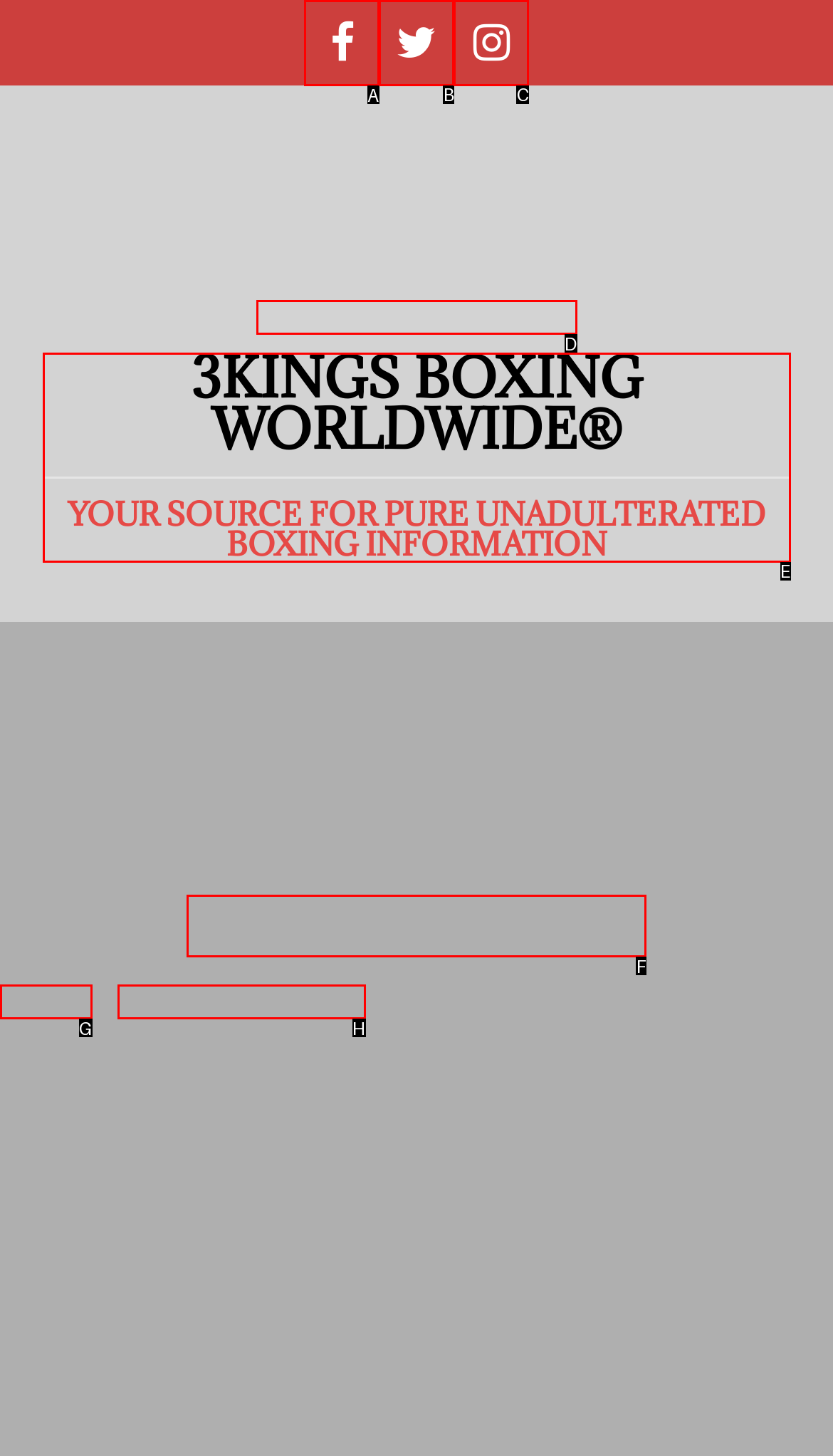Identify the correct UI element to click for this instruction: Open Facebook page
Respond with the appropriate option's letter from the provided choices directly.

A